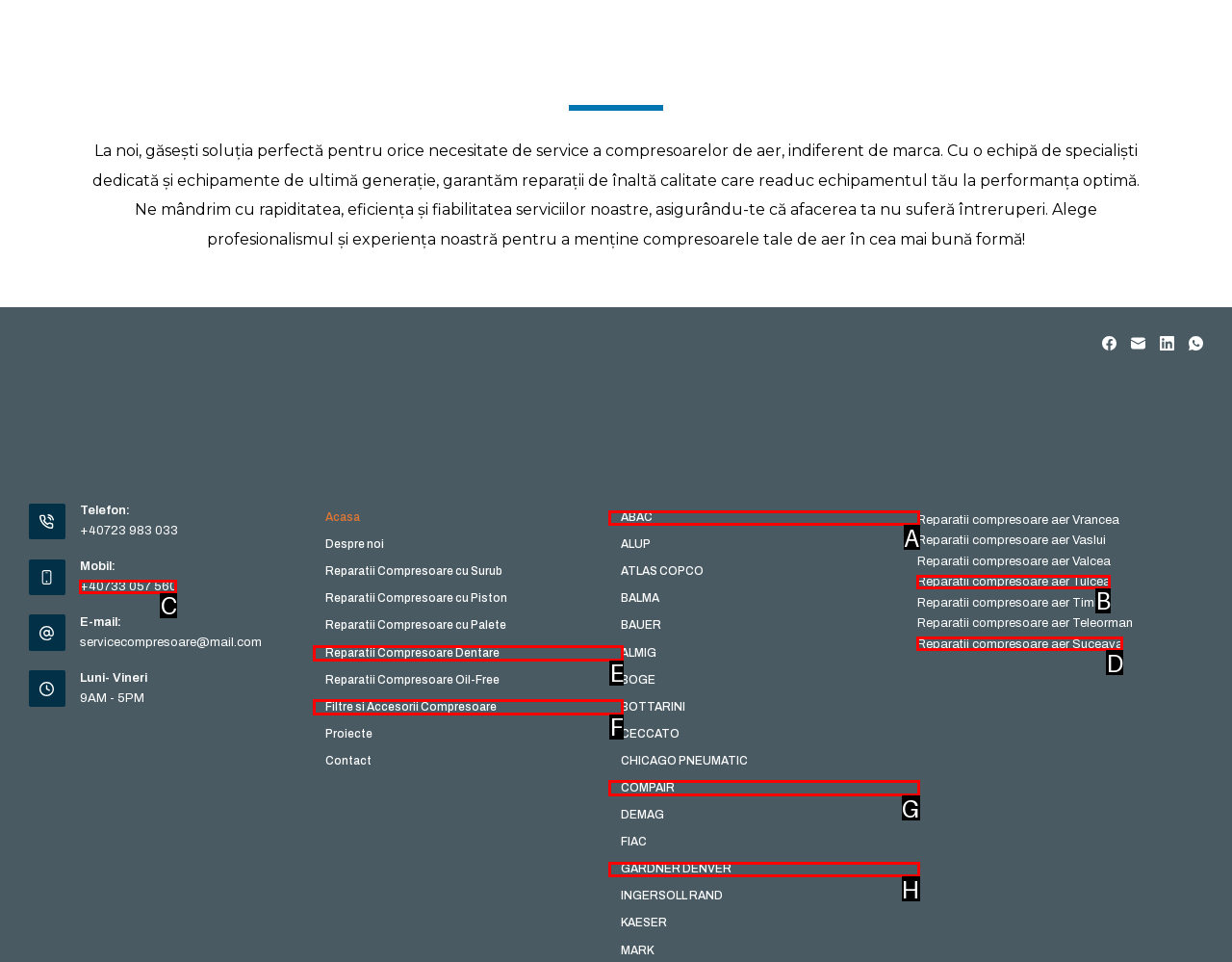Determine the HTML element that best aligns with the description: Reparatii Compresoare Dentare
Answer with the appropriate letter from the listed options.

E